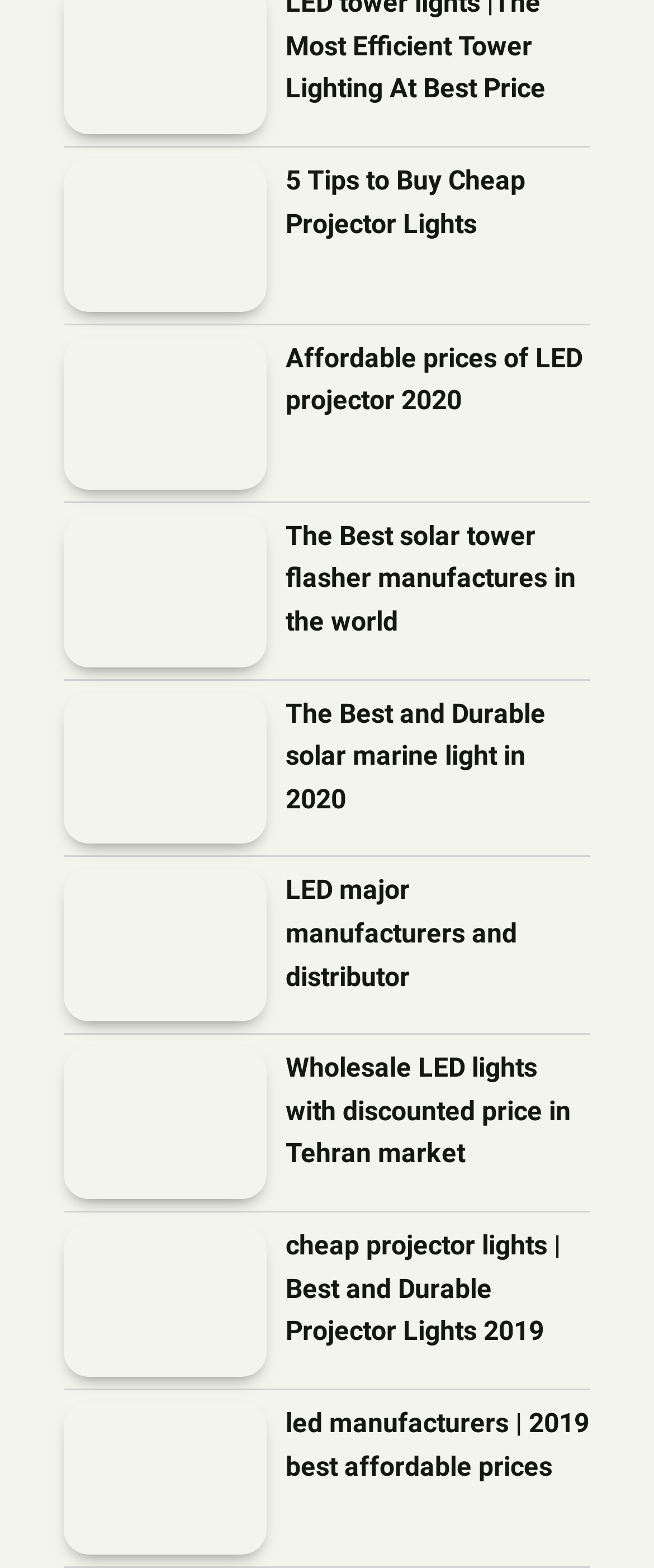Determine the bounding box coordinates of the region I should click to achieve the following instruction: "View the image of led manufacturers | 2019 best affordable prices". Ensure the bounding box coordinates are four float numbers between 0 and 1, i.e., [left, top, right, bottom].

[0.097, 0.894, 0.408, 0.991]